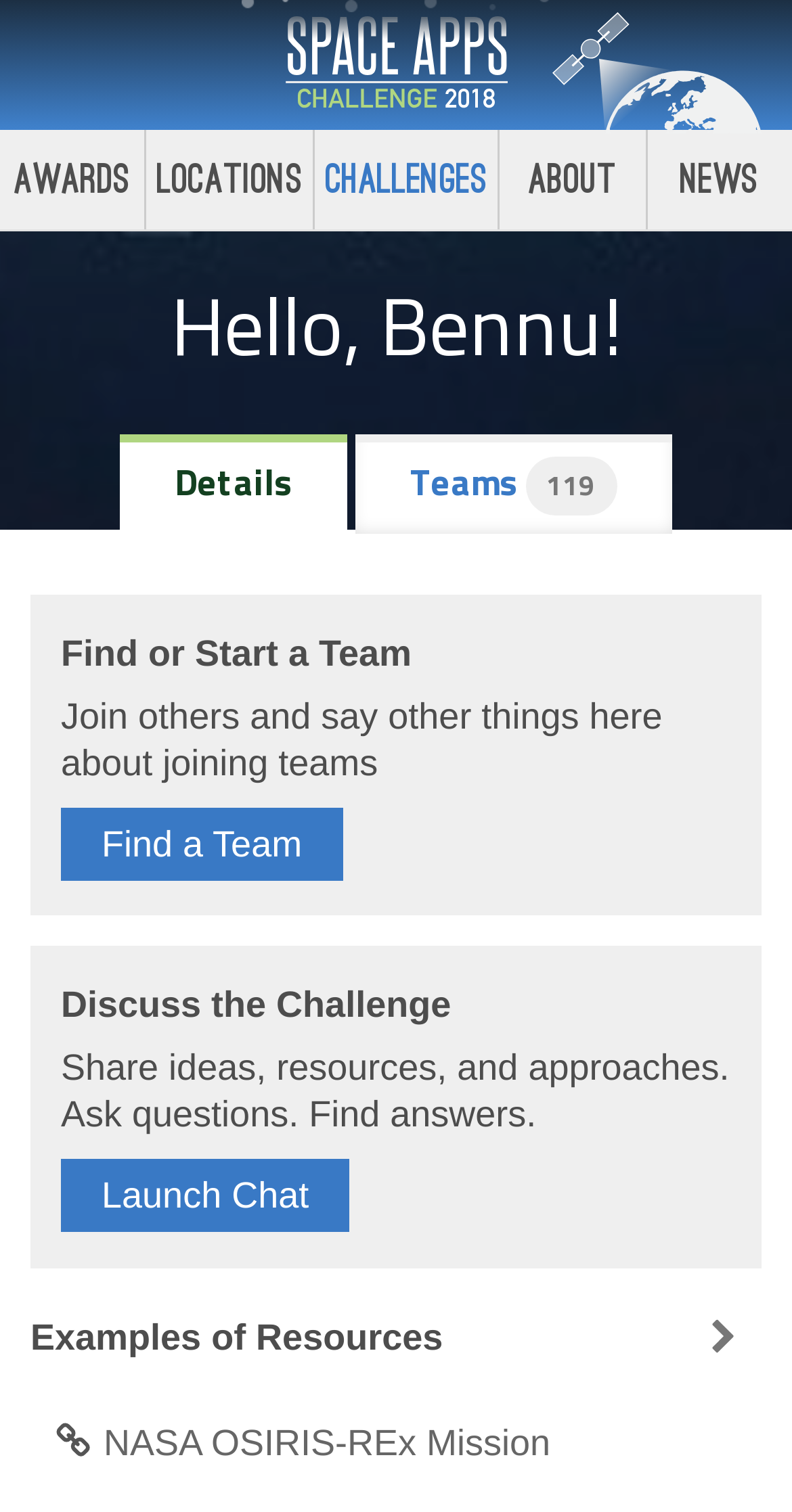What is the name of the challenge?
Please respond to the question thoroughly and include all relevant details.

The name of the challenge can be found in the heading element 'Space Apps Challenge 2018' which is a child of the root element. This heading element is also a link with the same text content.